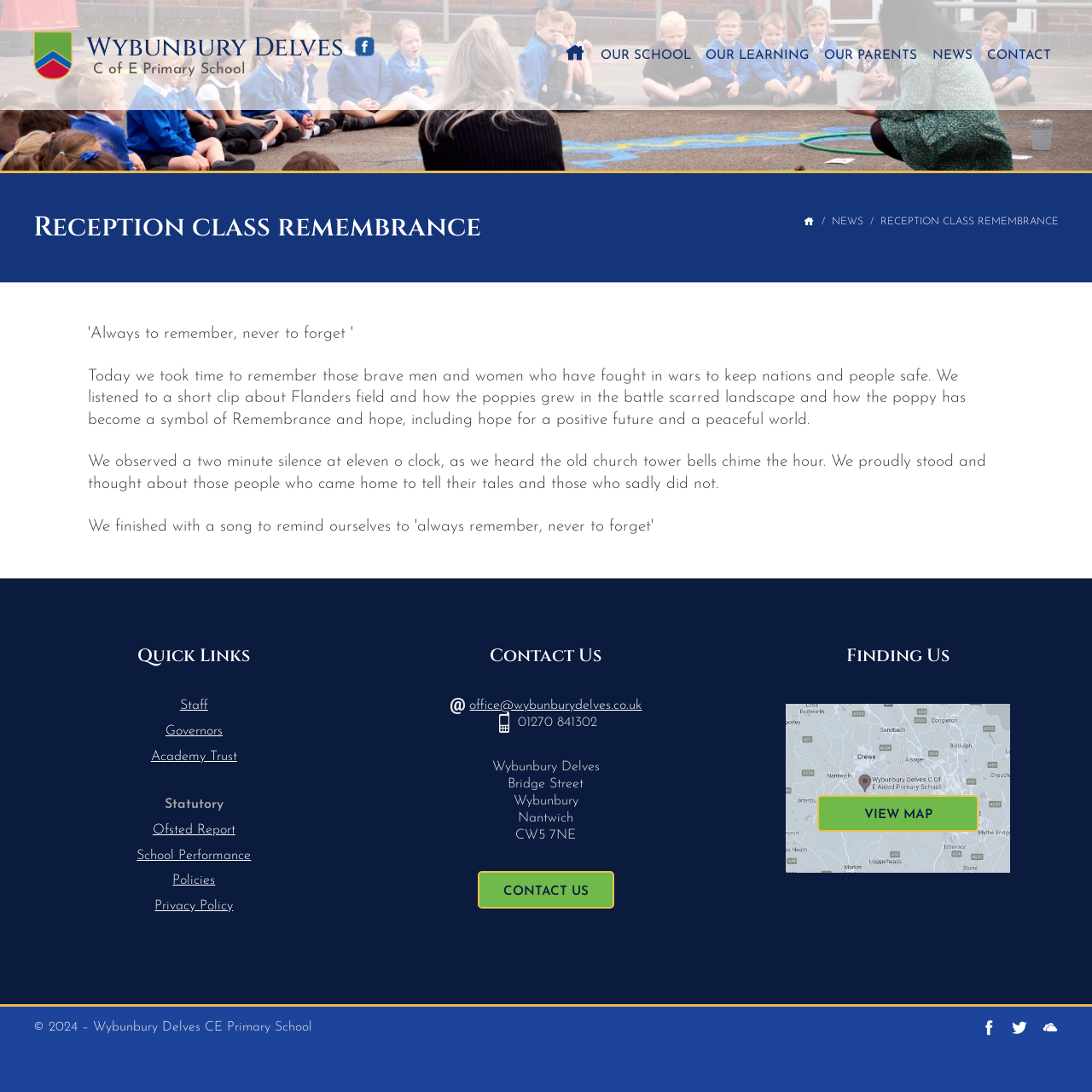Please answer the following question using a single word or phrase: 
What can be done on the school's Facebook page?

Visit